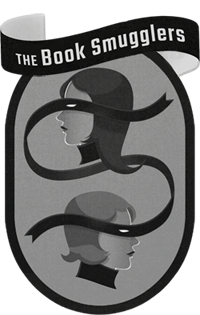Detail every aspect of the image in your description.

The image features a stylized logo for "The Book Smugglers," showcasing two abstract silhouettes of individuals whose faces are partially obscured by flowing ribbons. The design employs a monochromatic color scheme, predominantly in shades of gray, giving it a sleek and modern look. Above the silhouettes, a bold black banner displays the text "THE Book Smugglers," emphasizing the brand's identity. The logo combines elements of mystery and intrigue, aligning well with the thematic focus of literature and storytelling. This image is associated with a blog post that presents the cover reveal and giveaway for "The Door at the Crossroads" by Zetta Elliott, enhancing its significance within the literary community.